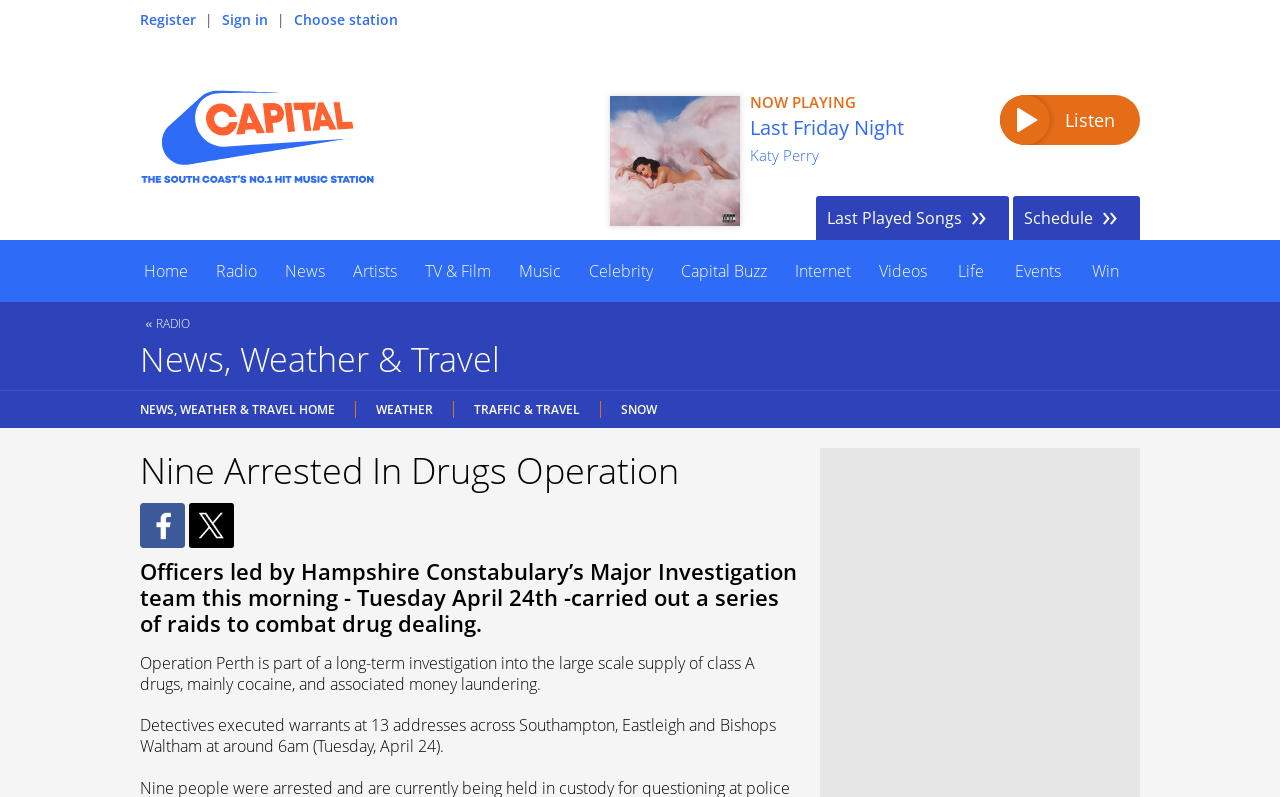What is the name of the radio station?
Using the information from the image, answer the question thoroughly.

I looked at the top-left corner of the webpage and found the text 'Capital South Coast', which is likely the name of the radio station.